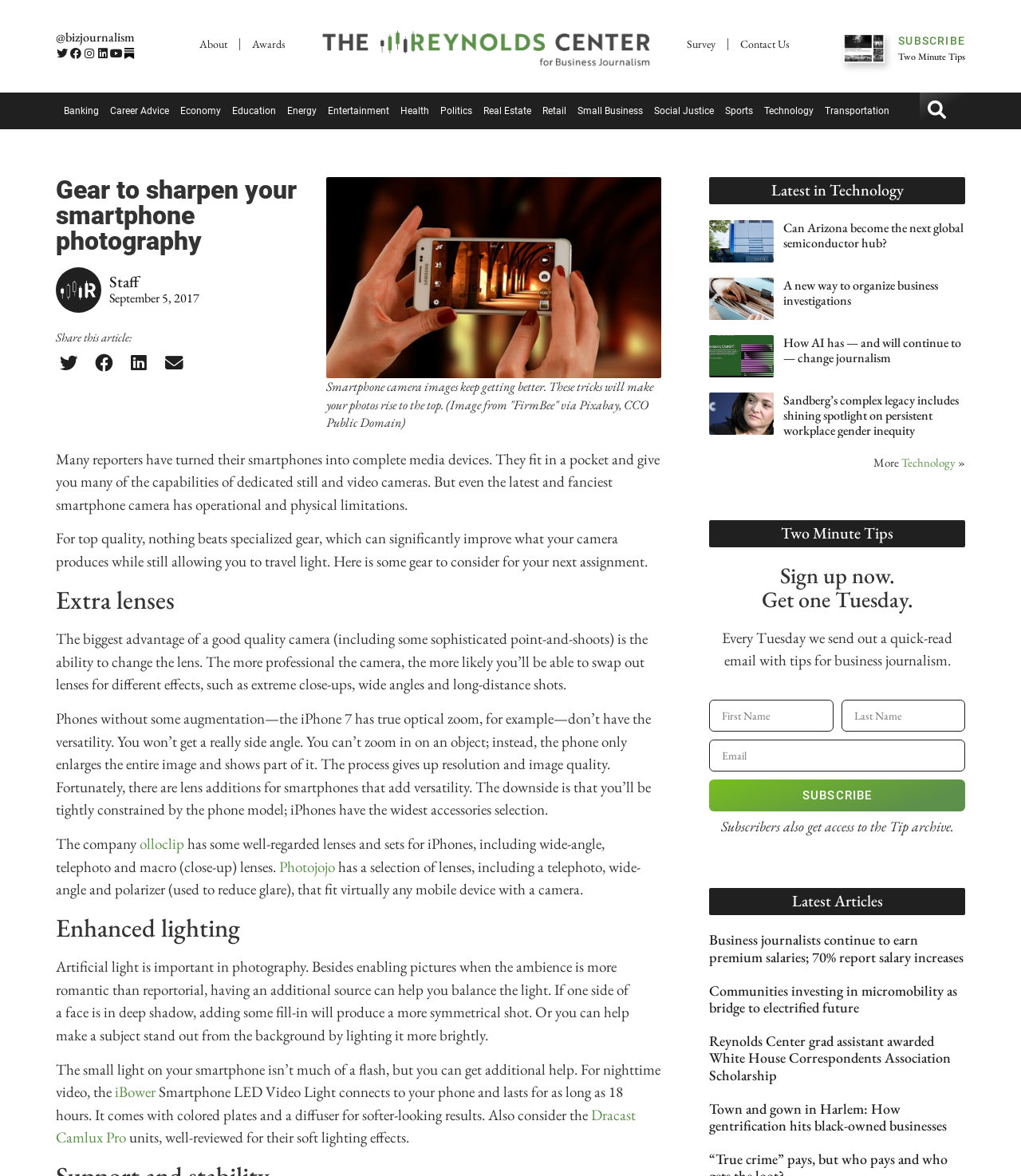Locate the UI element described as follows: "Technology". Return the bounding box coordinates as four float numbers between 0 and 1 in the order [left, top, right, bottom].

[0.883, 0.387, 0.936, 0.4]